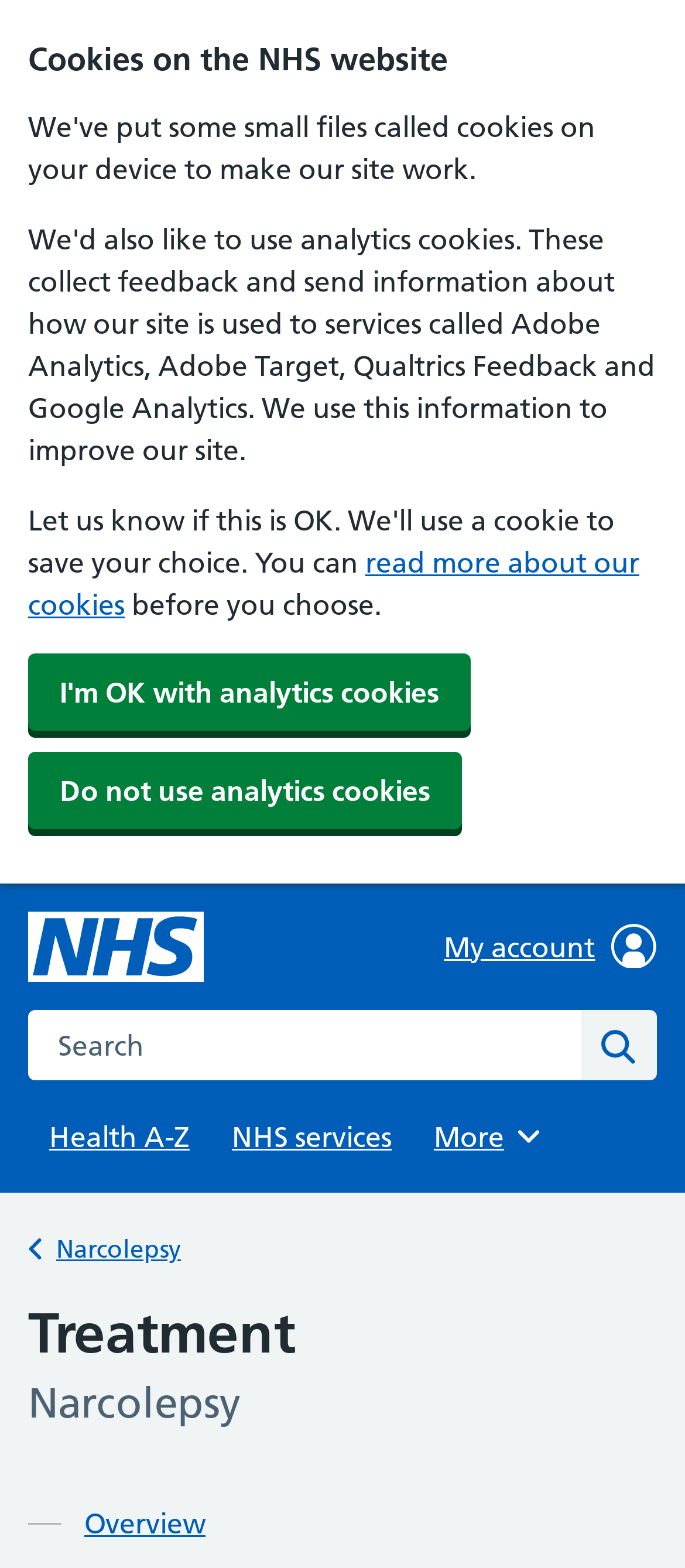Please find the bounding box coordinates of the element that must be clicked to perform the given instruction: "Go to NHS homepage". The coordinates should be four float numbers from 0 to 1, i.e., [left, top, right, bottom].

[0.041, 0.582, 0.297, 0.626]